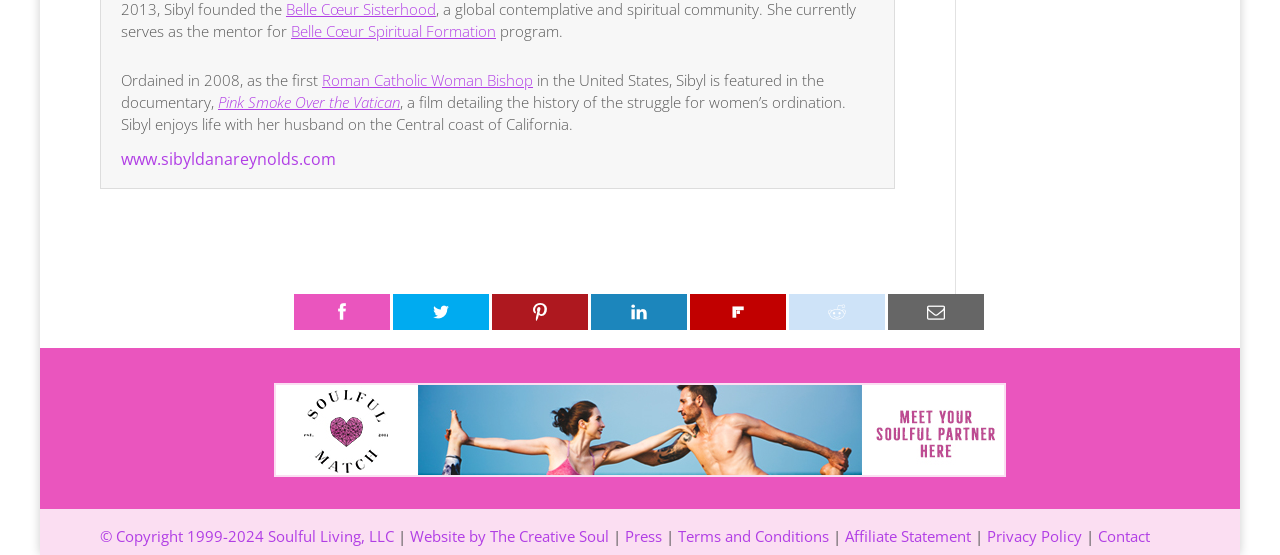What is the location of Sibyl's husband?
Please use the image to provide a one-word or short phrase answer.

Central coast of California